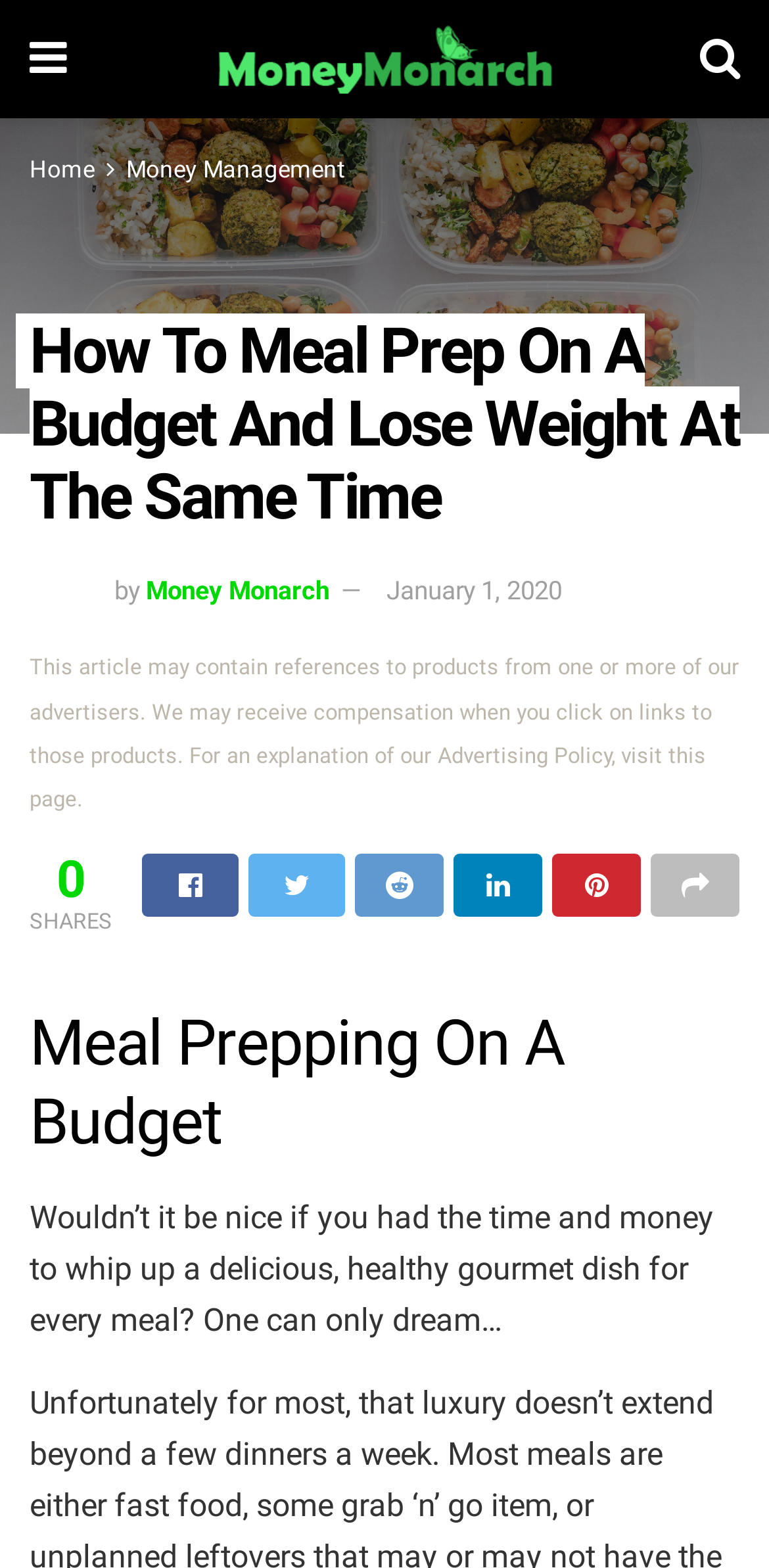Predict the bounding box of the UI element that fits this description: "Money Management".

[0.164, 0.099, 0.449, 0.117]